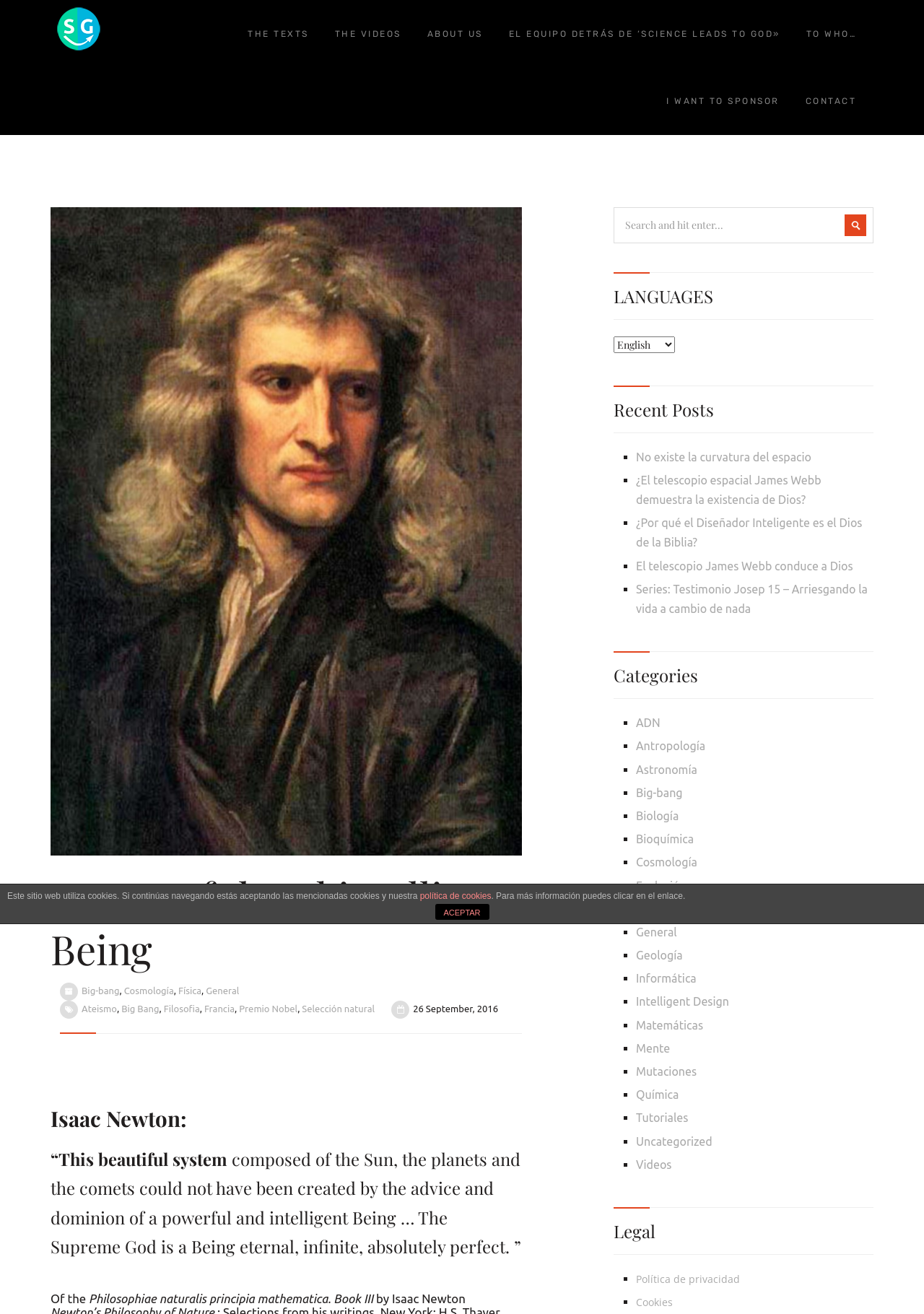Using the description "I want to sponsor", predict the bounding box of the relevant HTML element.

[0.709, 0.051, 0.855, 0.103]